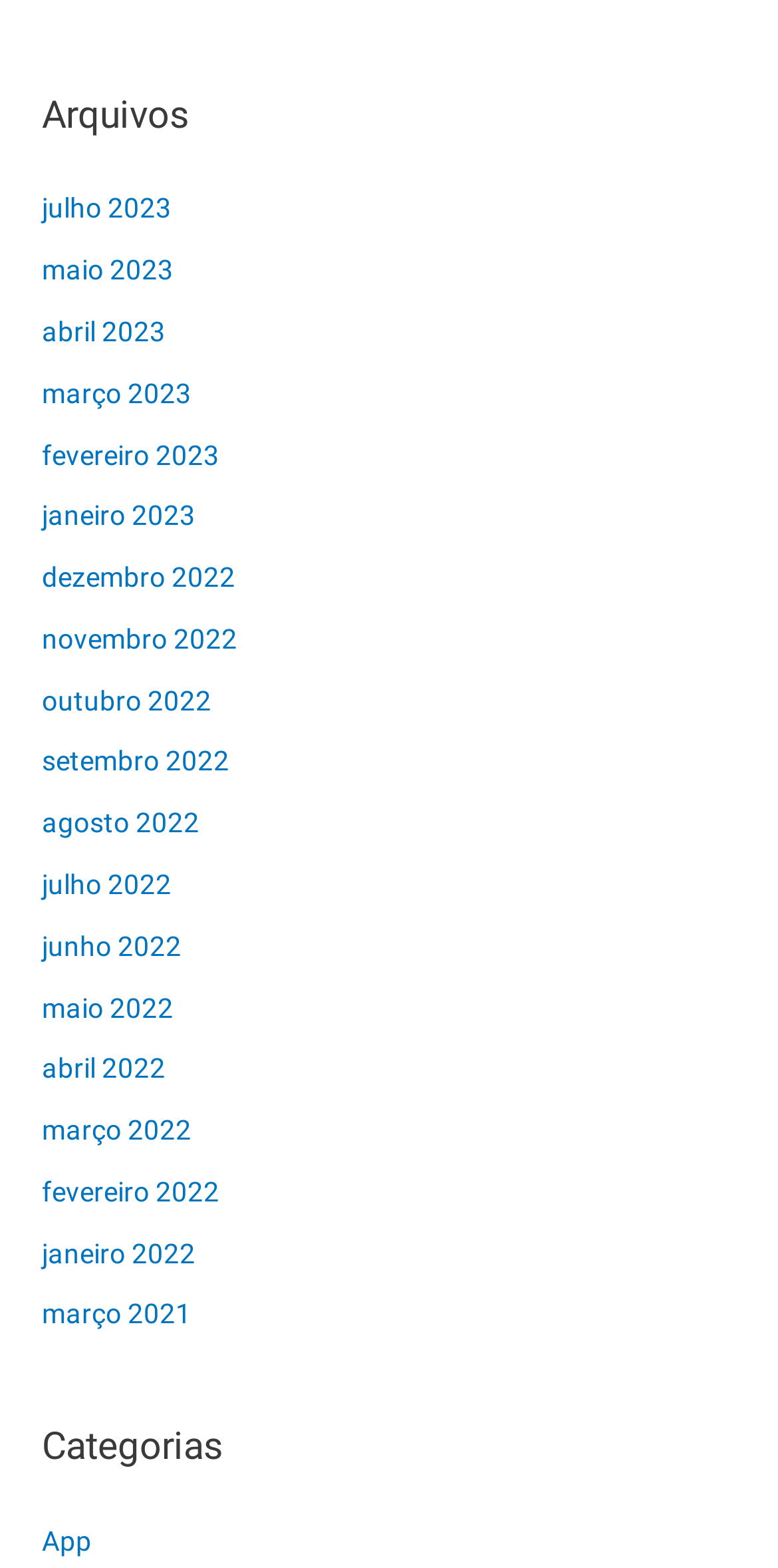Specify the bounding box coordinates of the area that needs to be clicked to achieve the following instruction: "browse 'dezembro 2022' archives".

[0.054, 0.358, 0.303, 0.378]